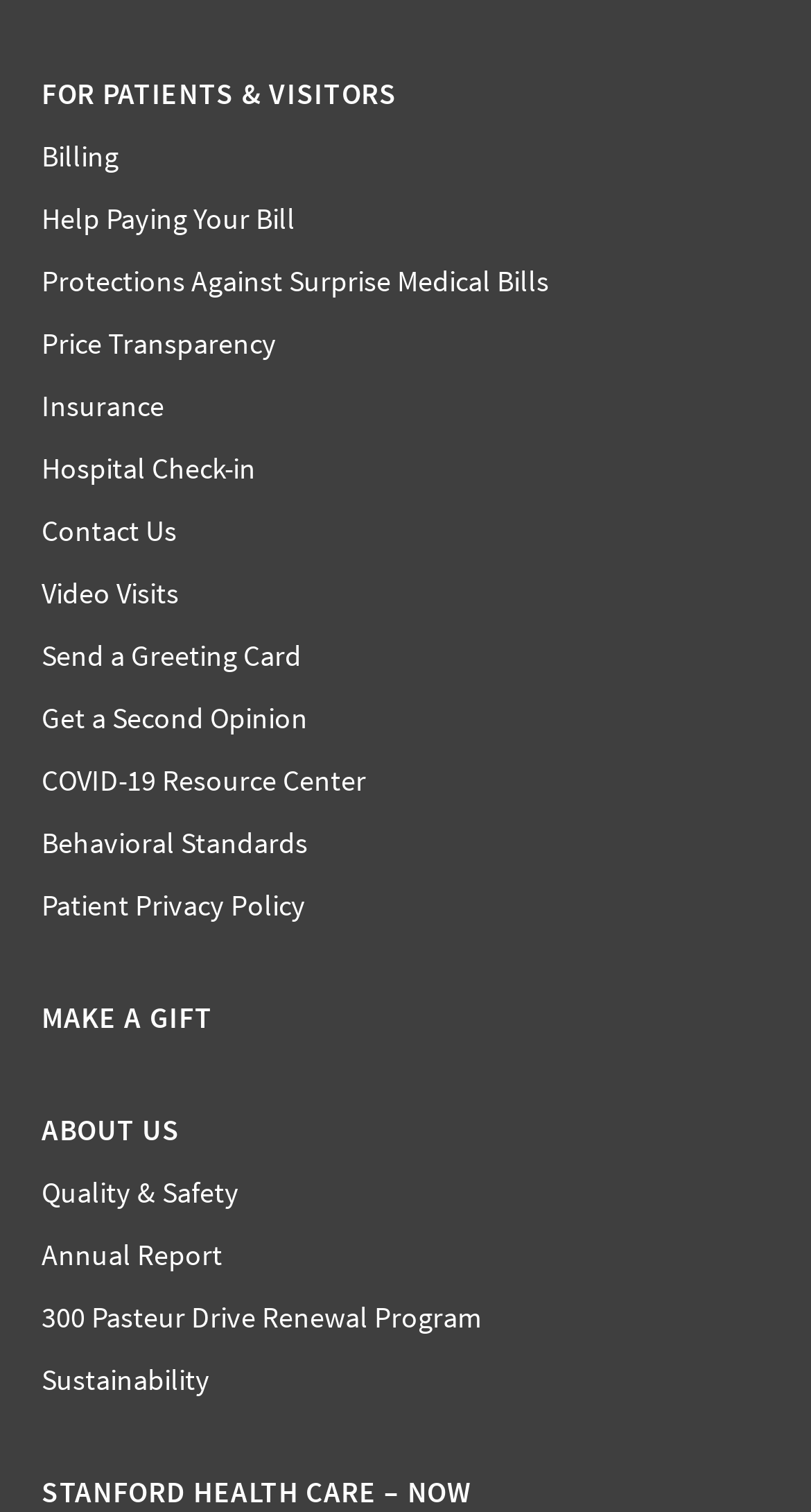Please locate the clickable area by providing the bounding box coordinates to follow this instruction: "visit Arjjaze Western Dance Site".

None